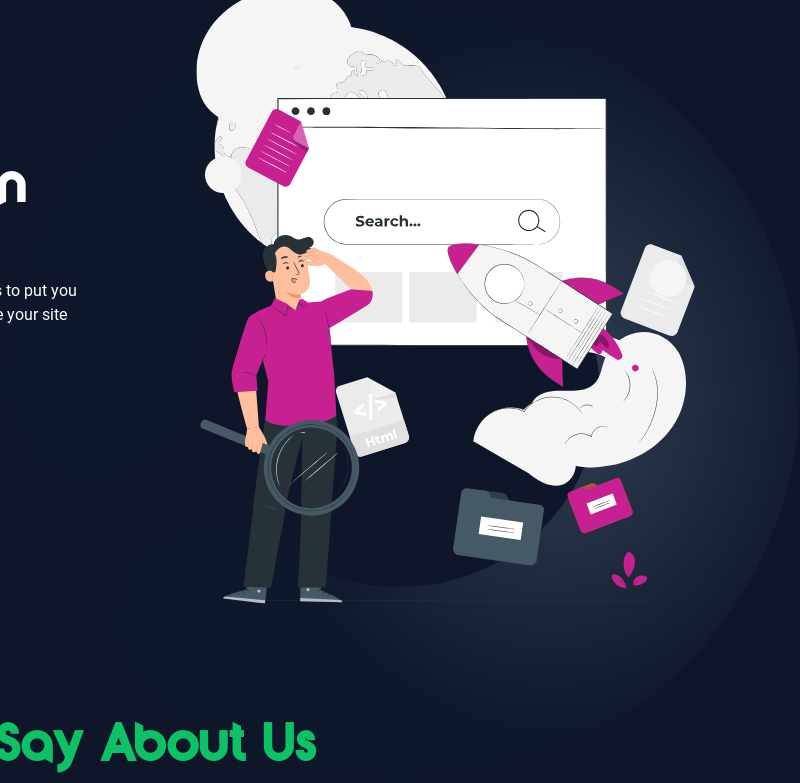What does the rocket icon symbolize?
Based on the image, provide a one-word or brief-phrase response.

Advancement